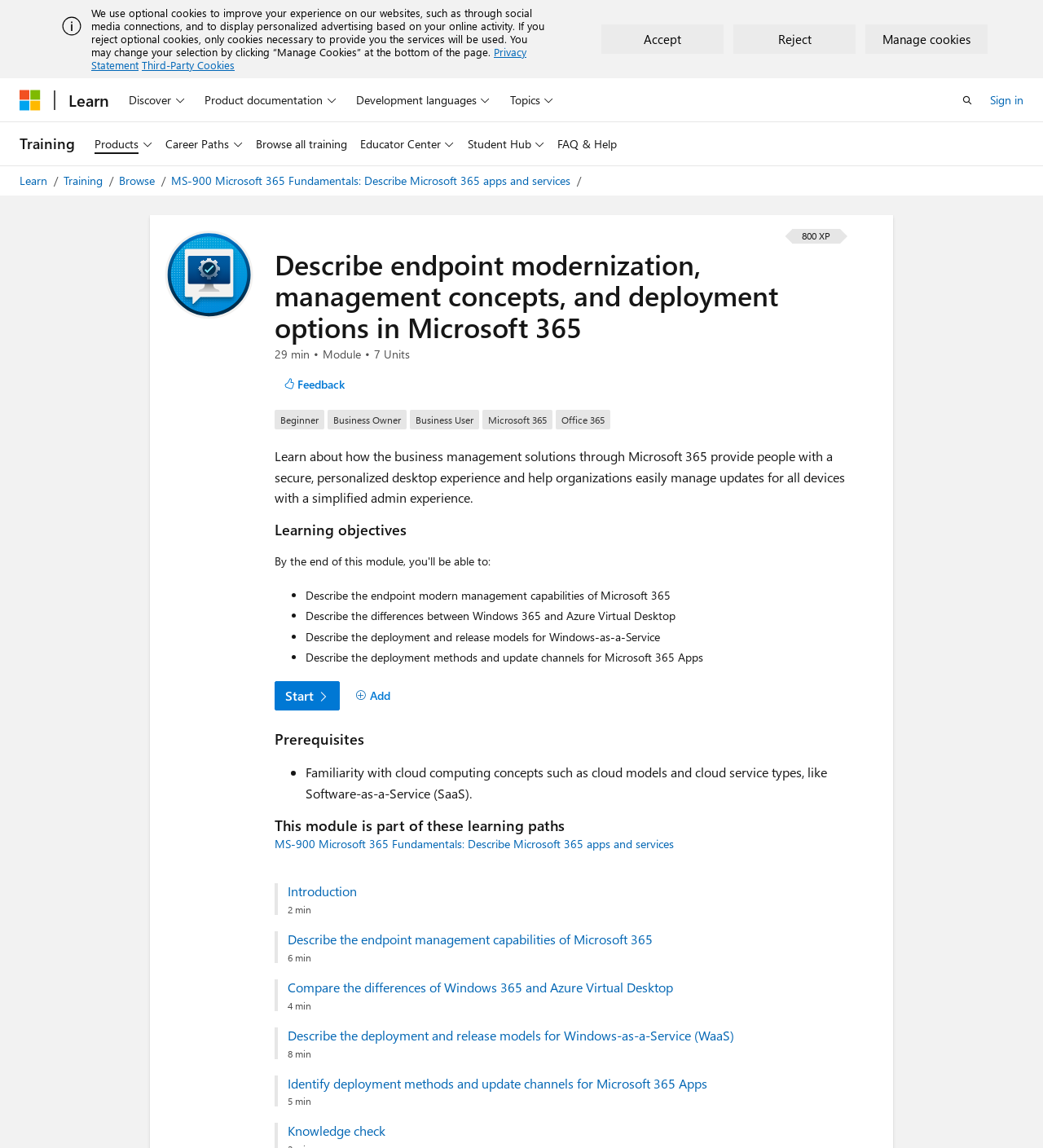Could you highlight the region that needs to be clicked to execute the instruction: "Browse all training"?

[0.239, 0.106, 0.339, 0.144]